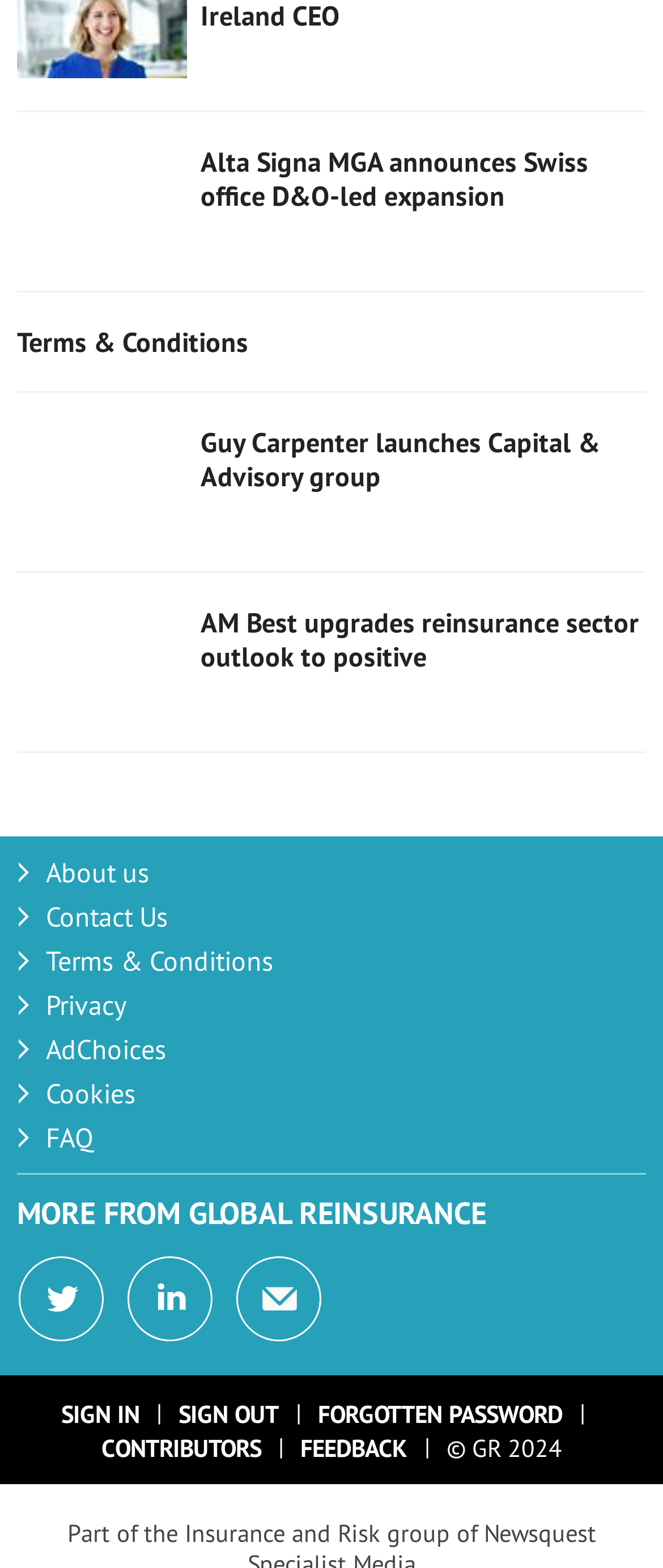Determine the bounding box coordinates of the clickable element necessary to fulfill the instruction: "Read about Alexander Schnieders". Provide the coordinates as four float numbers within the 0 to 1 range, i.e., [left, top, right, bottom].

[0.026, 0.271, 0.282, 0.343]